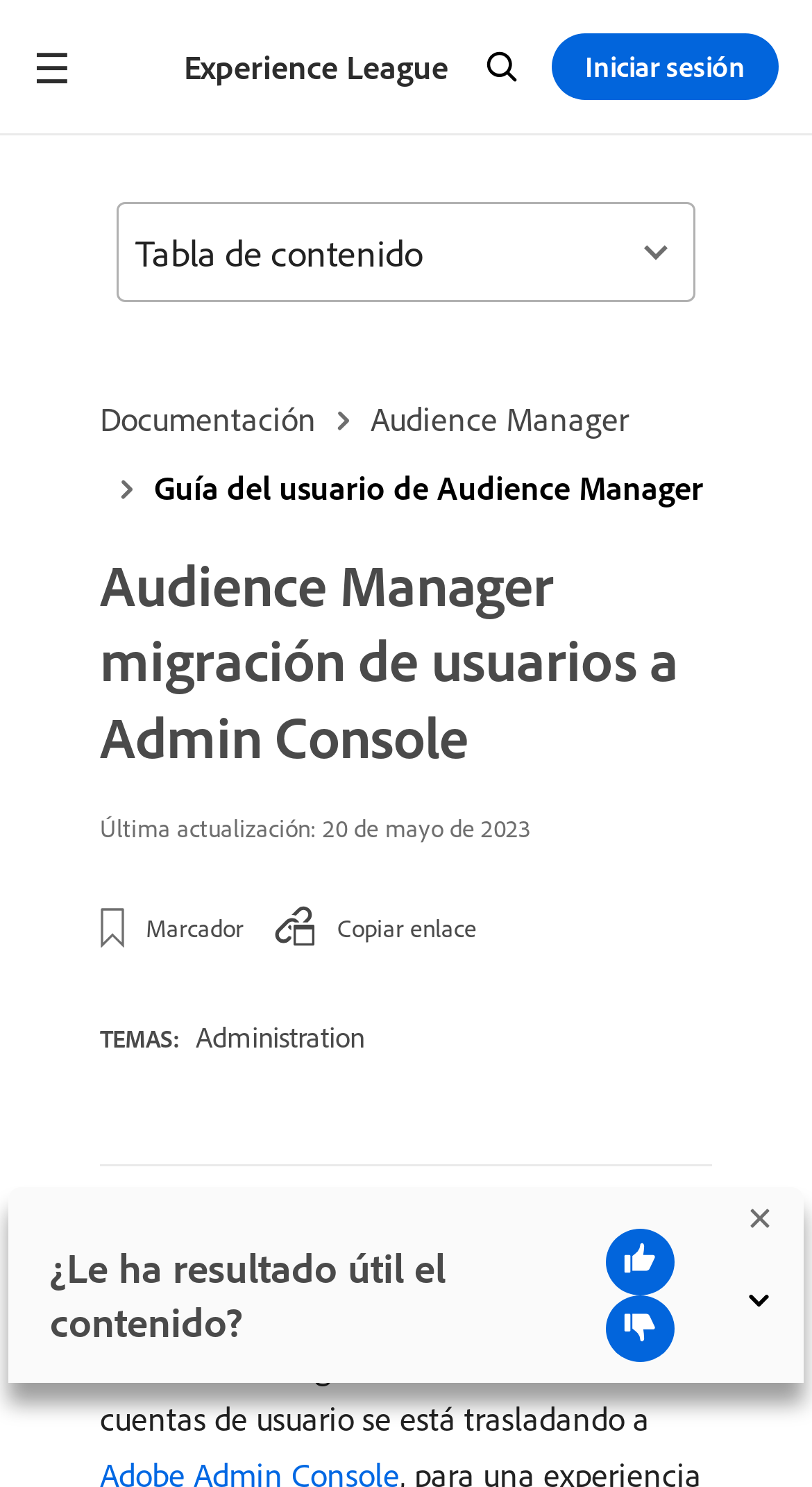Extract the text of the main heading from the webpage.

Audience Manager migración de usuarios a Admin Console